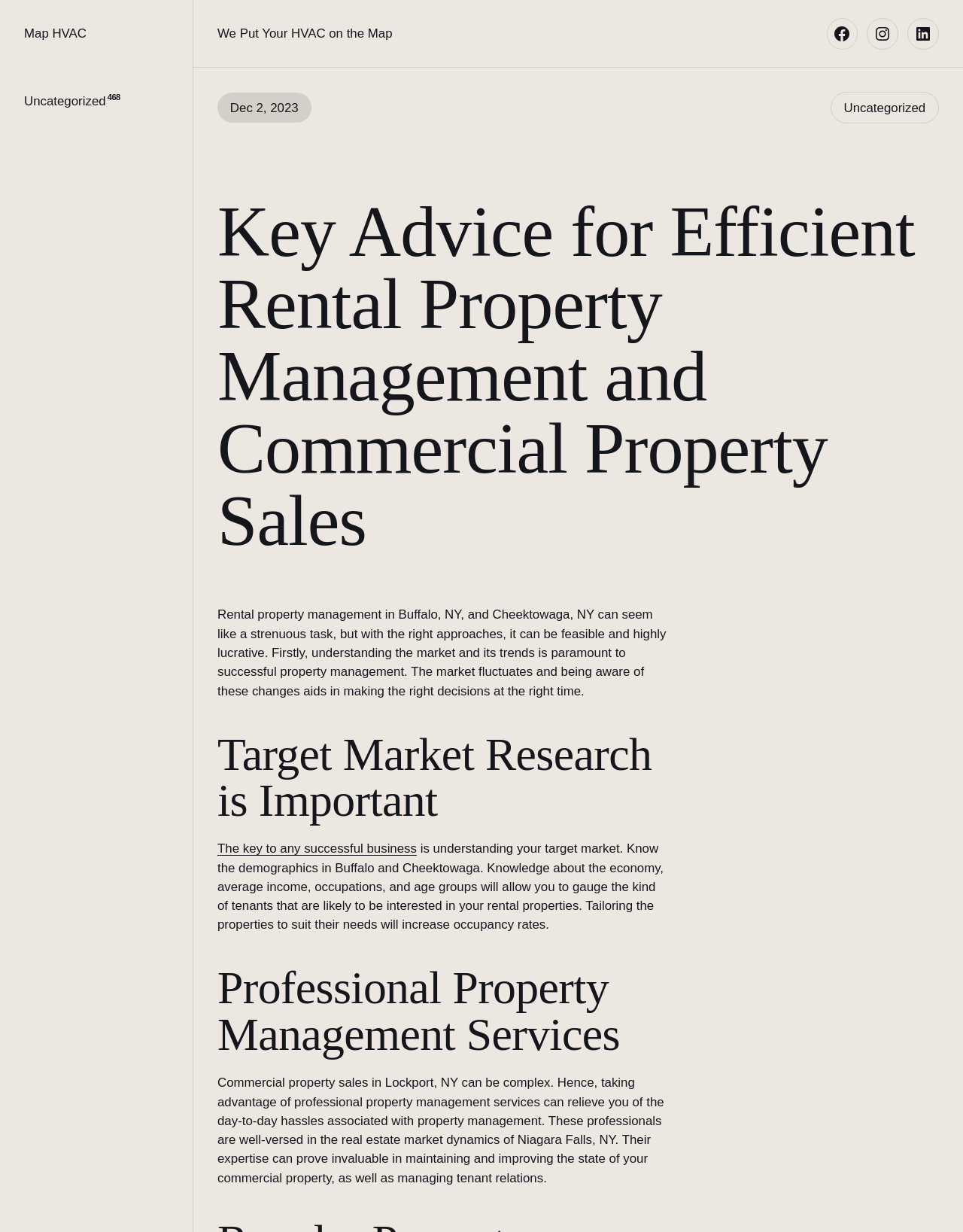Provide a short answer to the following question with just one word or phrase: What can professional property management services help with?

Day-to-day hassles